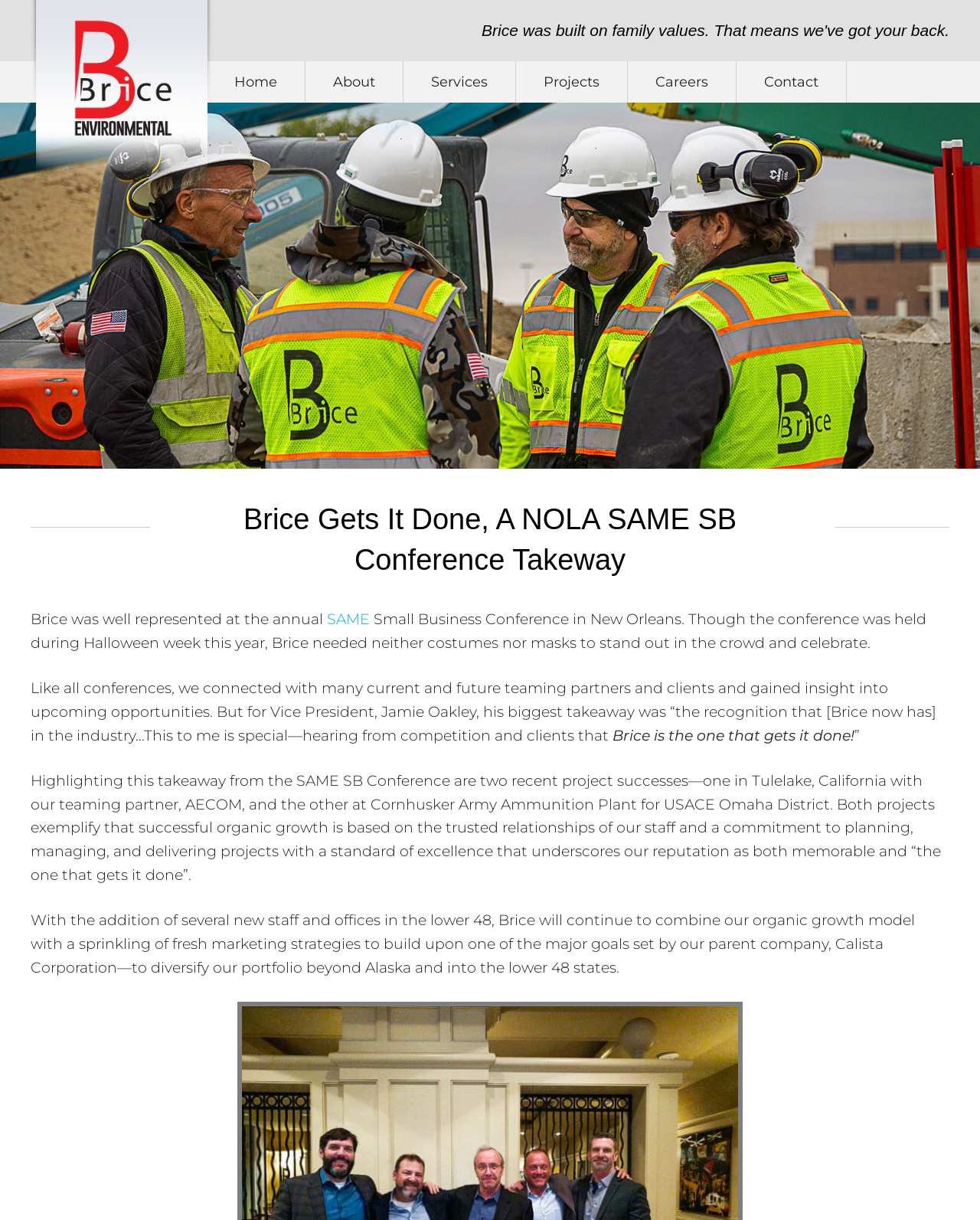What is the goal of Brice's parent company, Calista Corporation?
Answer briefly with a single word or phrase based on the image.

diversify portfolio beyond Alaska